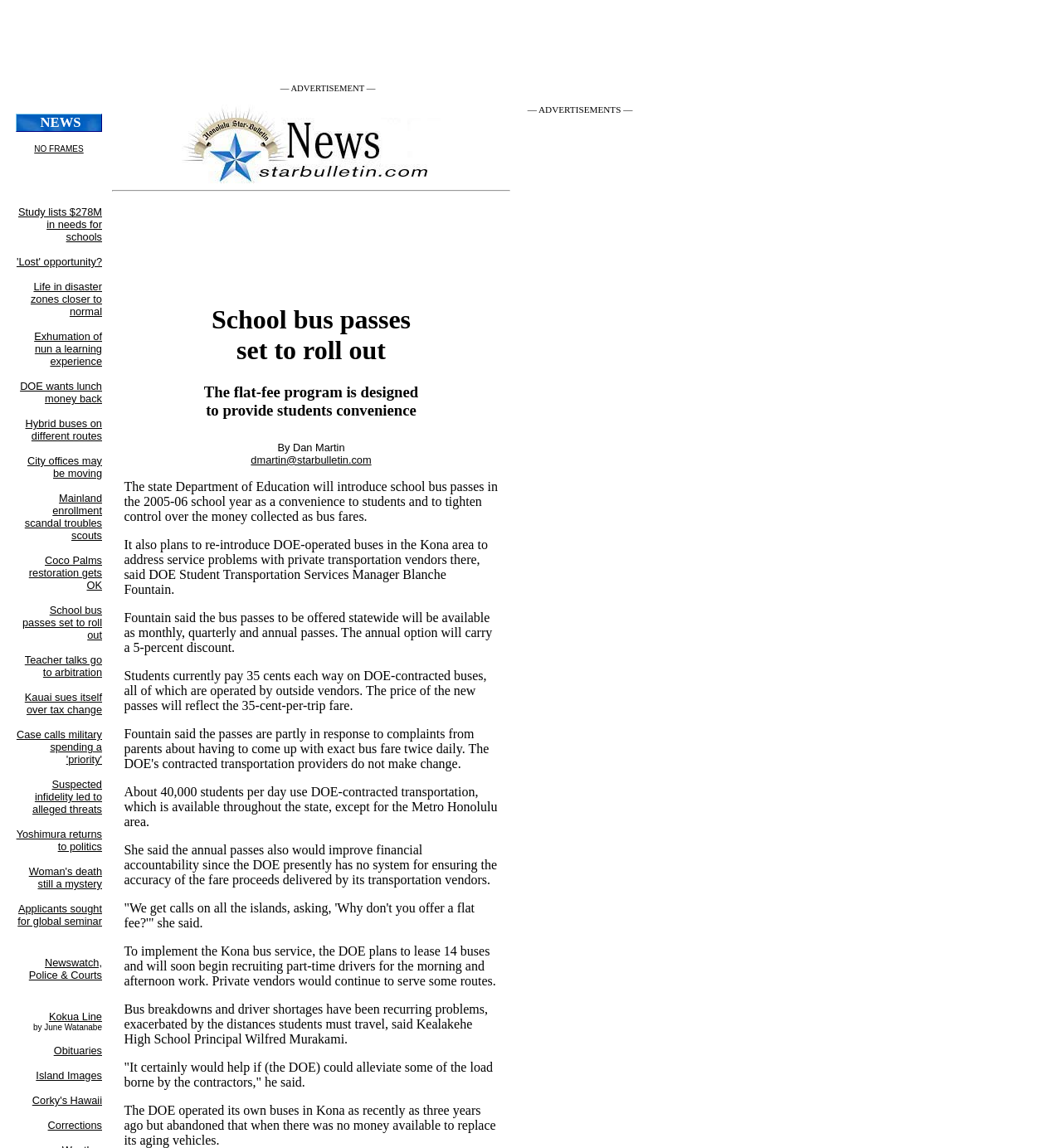Who is the author of the article?
Give a single word or phrase answer based on the content of the image.

Dan Martin